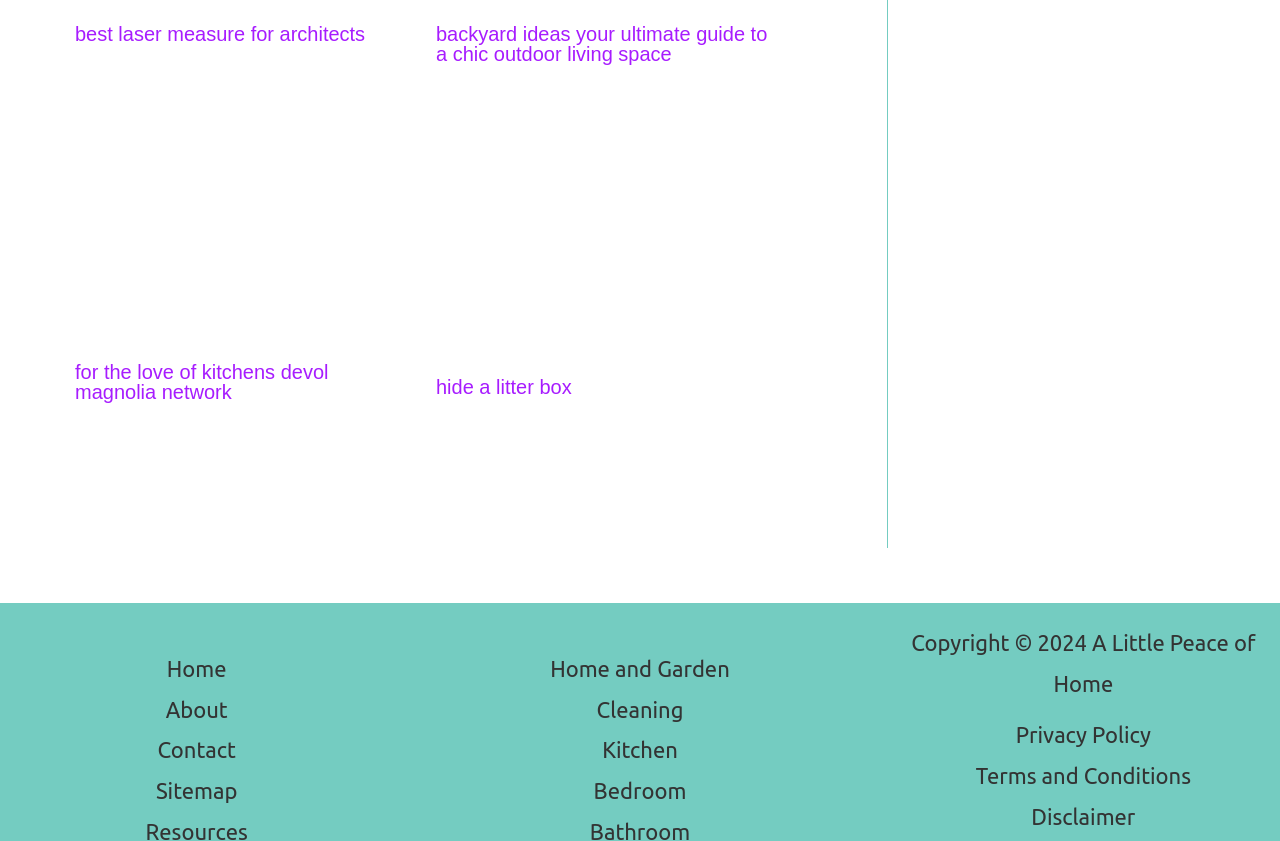Please study the image and answer the question comprehensively:
What type of content does the website 'A Little Peace of Home' provide?

The website has links to various categories such as 'Home and Garden', 'Cleaning', 'Kitchen', and 'Bedroom', which suggests that the website provides content related to home and garden, including cleaning, kitchen, and bedroom-related topics.